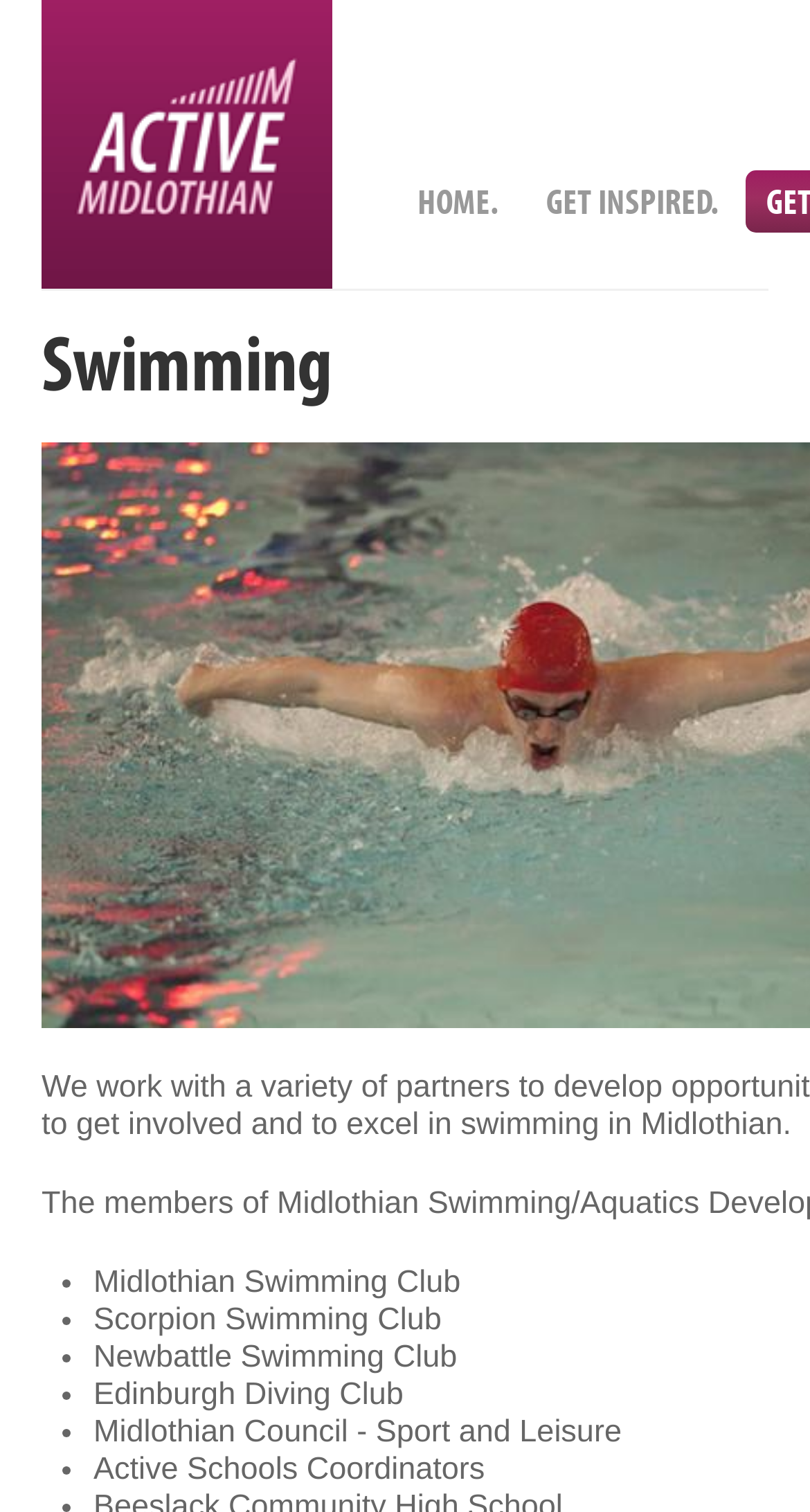Please find the bounding box for the UI element described by: "Home.".

[0.49, 0.113, 0.641, 0.154]